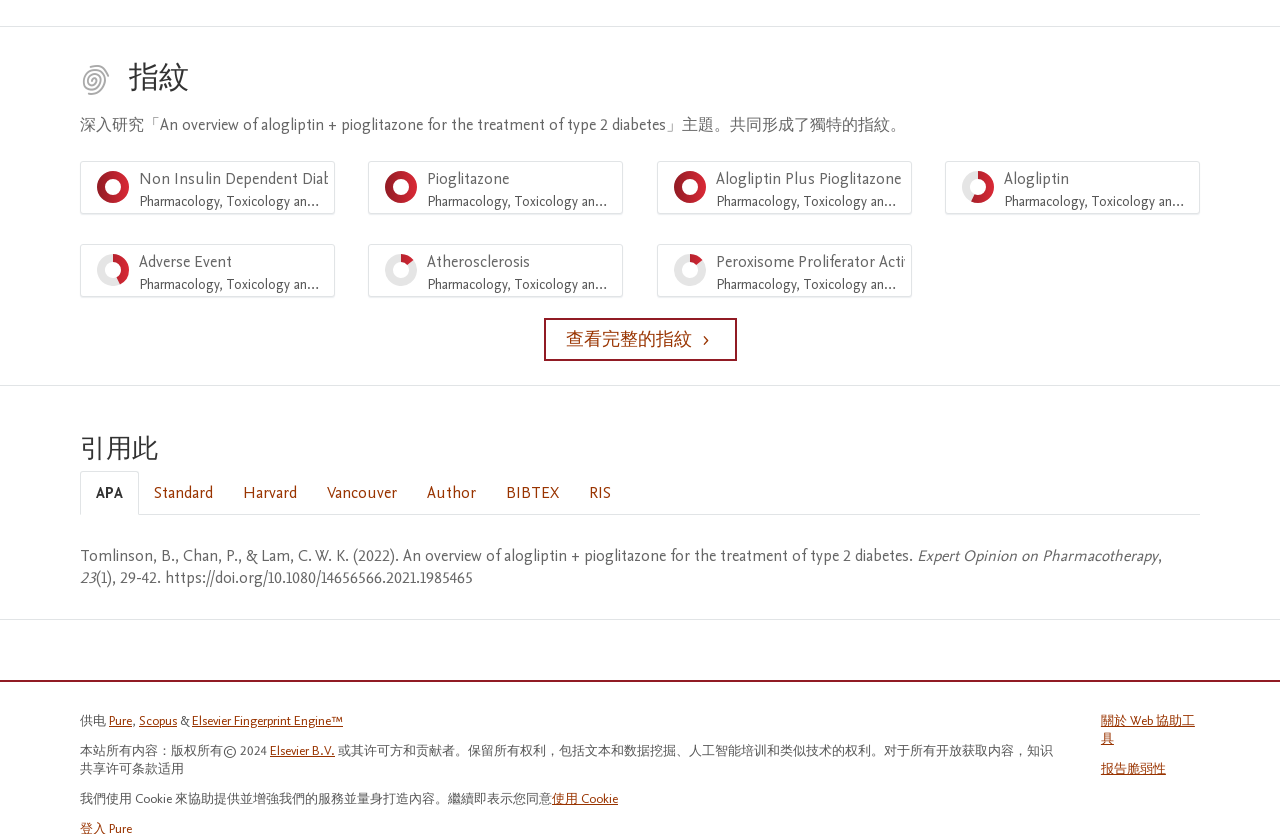Using the element description Elsevier B.V., predict the bounding box coordinates for the UI element. Provide the coordinates in (top-left x, top-left y, bottom-right x, bottom-right y) format with values ranging from 0 to 1.

[0.211, 0.89, 0.262, 0.911]